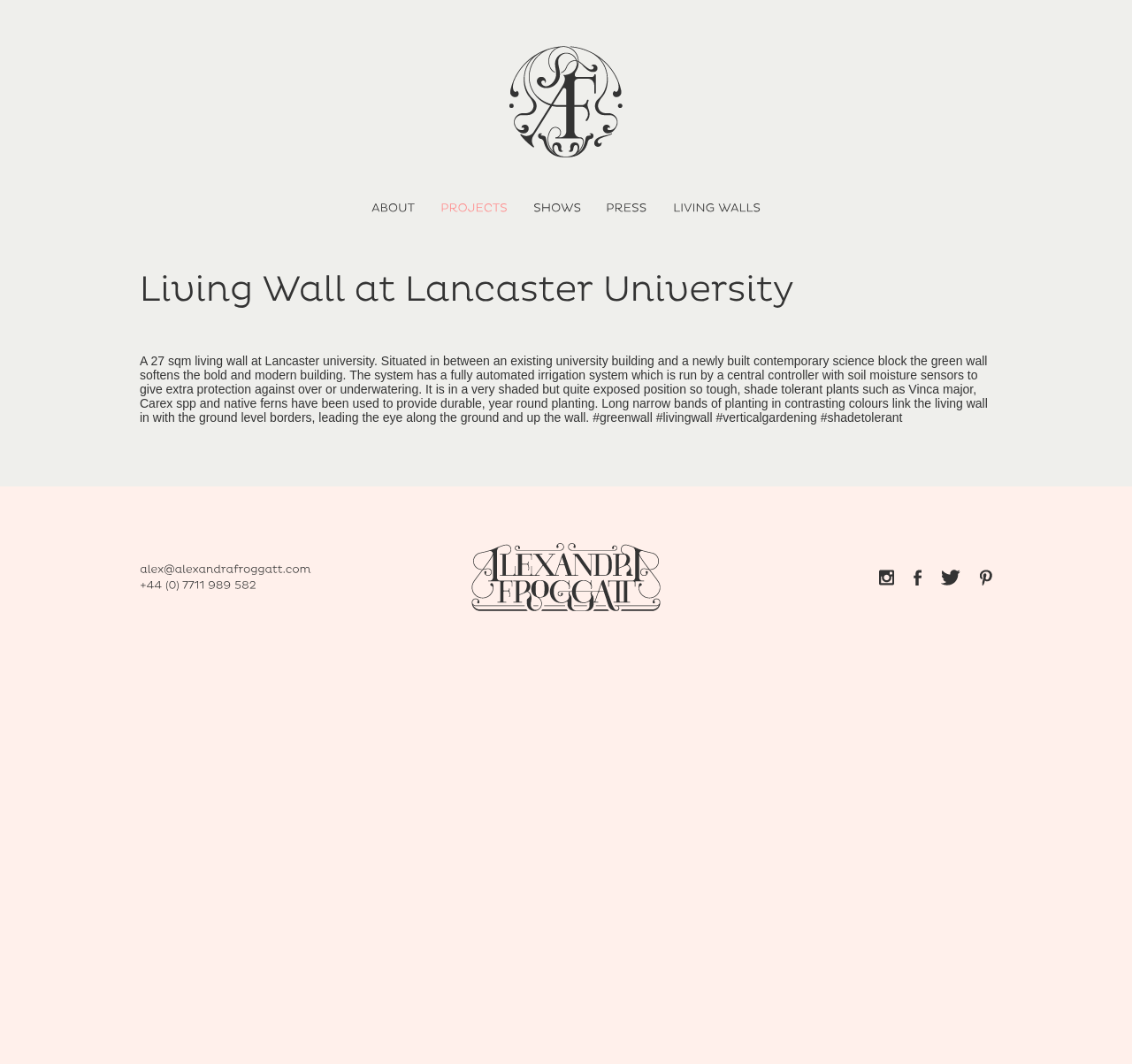Please answer the following question as detailed as possible based on the image: 
What type of plants are used in the living wall?

The living wall at Lancaster University uses tough, shade tolerant plants such as Vinca major, Carex spp, and native ferns, which are suitable for the shaded but exposed position of the wall, as mentioned on the webpage.